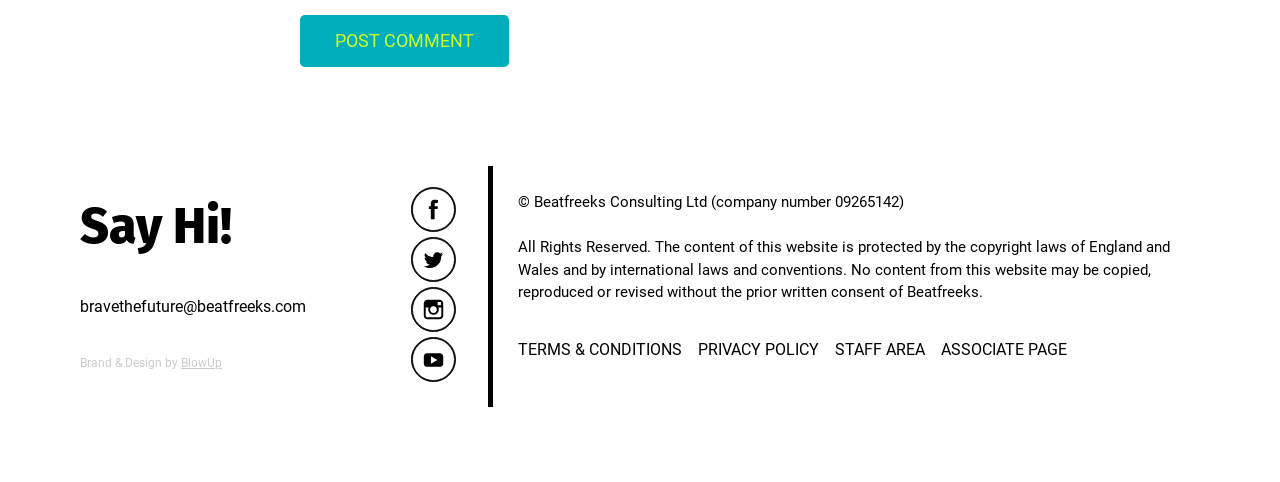Using the format (top-left x, top-left y, bottom-right x, bottom-right y), and given the element description, identify the bounding box coordinates within the screenshot: TERMS & CONDITIONS

[0.405, 0.702, 0.533, 0.751]